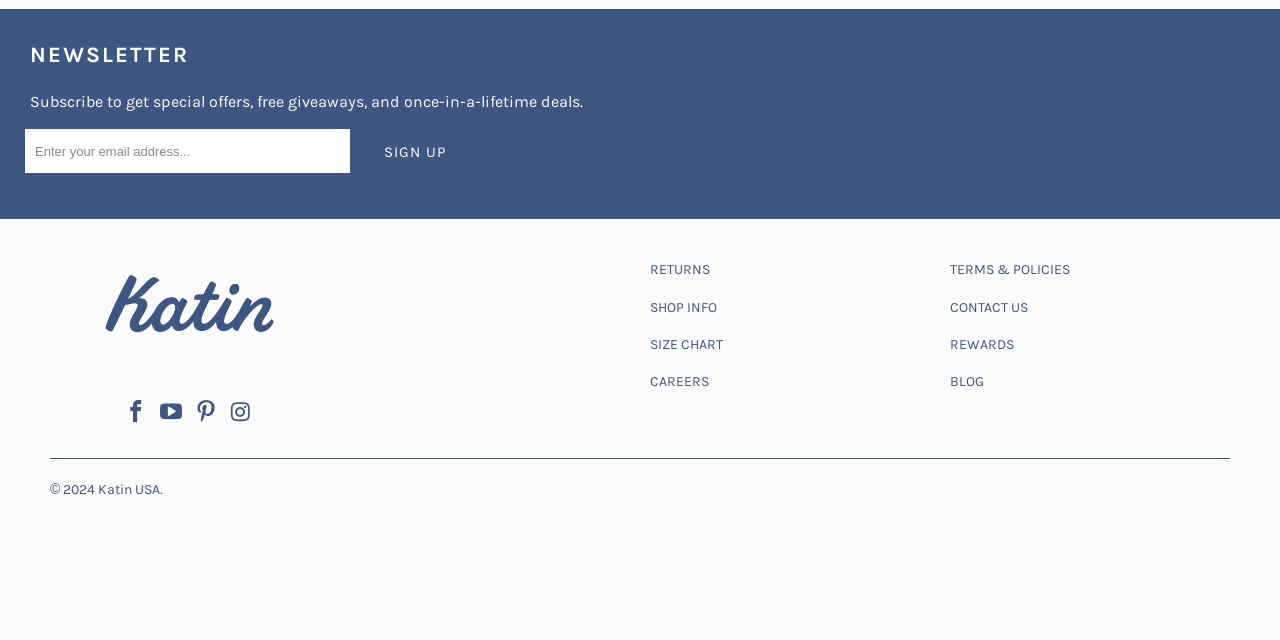Given the webpage screenshot, identify the bounding box of the UI element that matches this description: "title="Katin USA on Instagram"".

[0.177, 0.625, 0.2, 0.666]